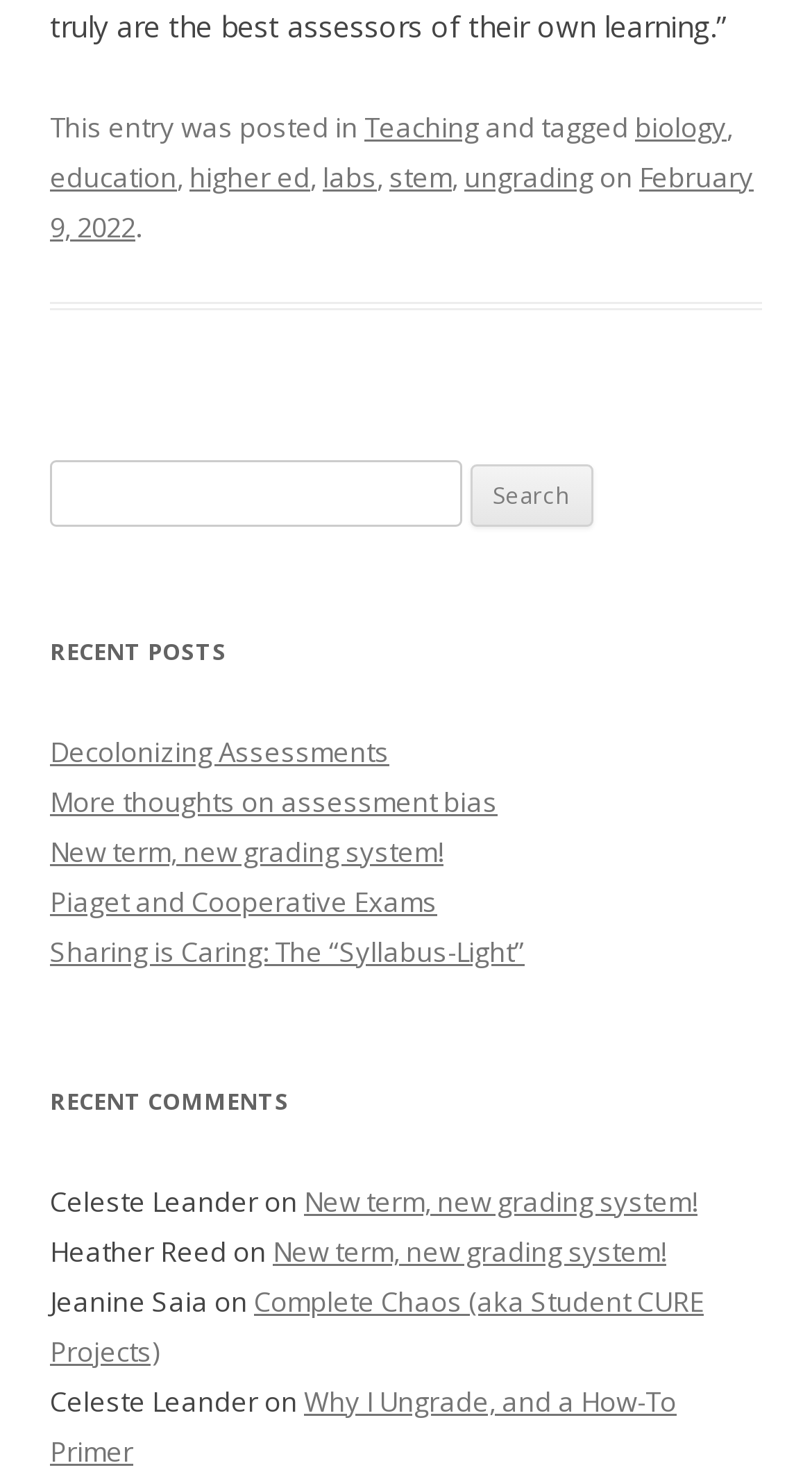Determine the bounding box coordinates of the region that needs to be clicked to achieve the task: "Read the article by Anthony Cece".

None